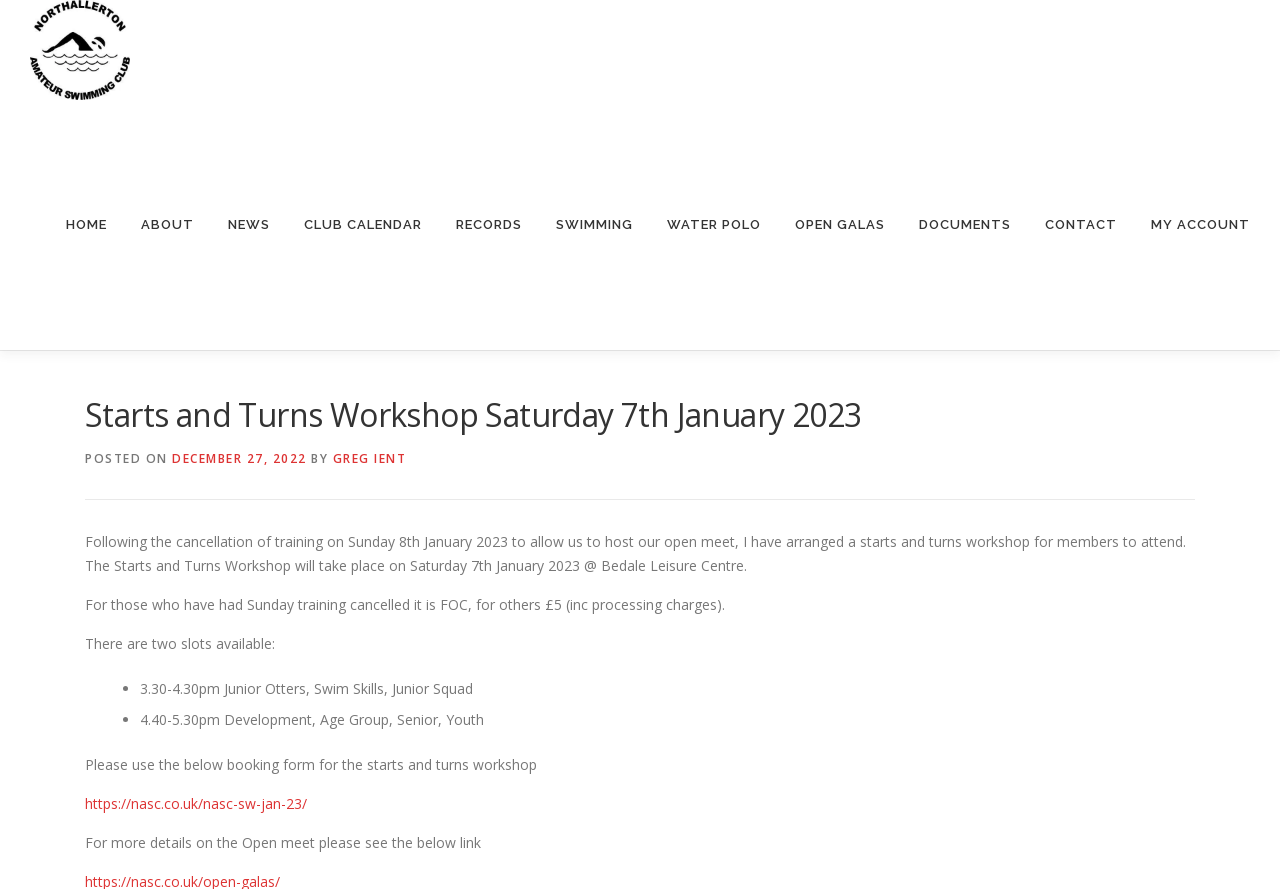Please identify the coordinates of the bounding box for the clickable region that will accomplish this instruction: "Read about Coaching Team".

[0.422, 0.197, 0.552, 0.245]